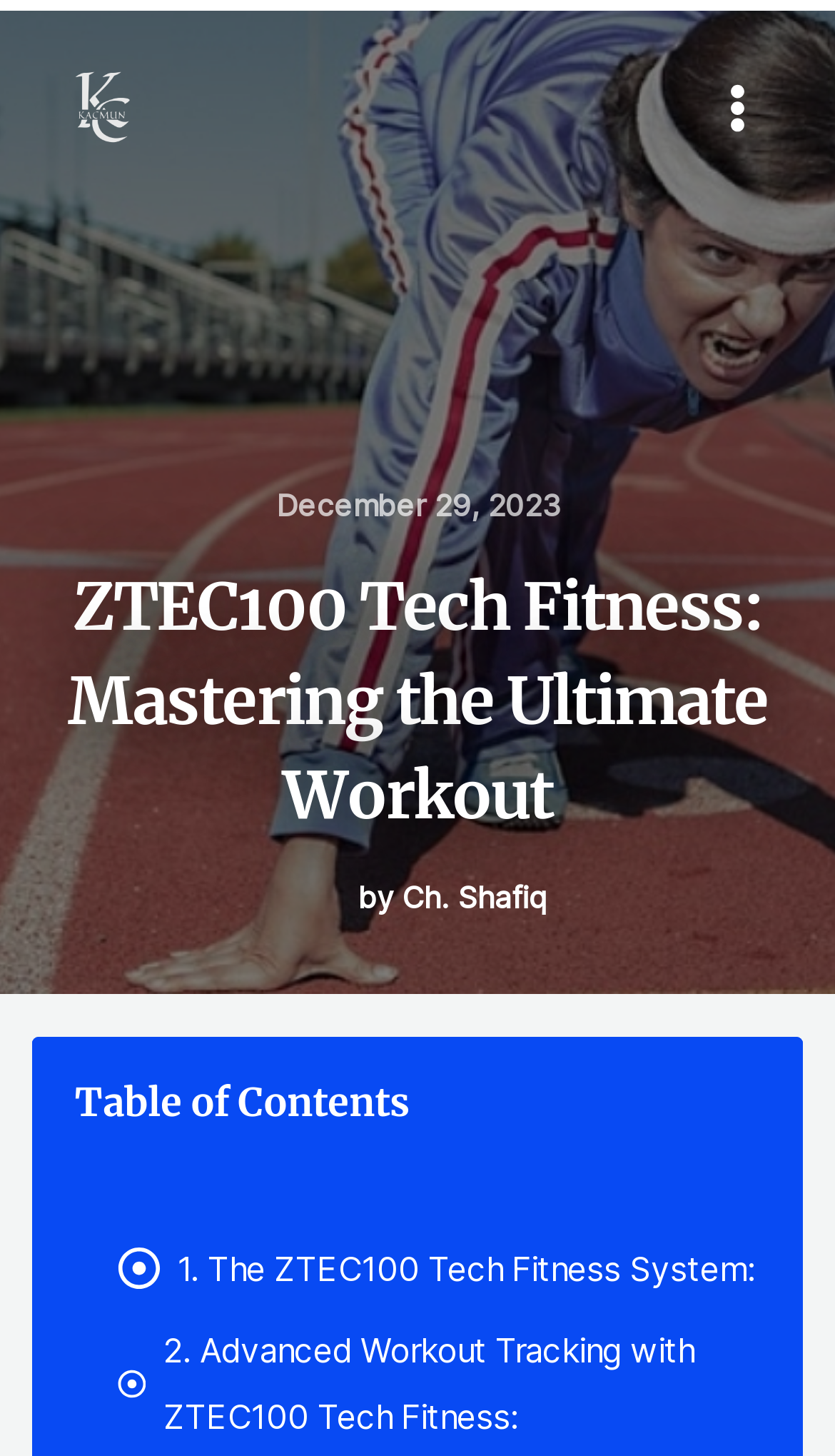Examine the image carefully and respond to the question with a detailed answer: 
What is the date displayed on the webpage?

I found the date by looking at the StaticText element with the content 'December 29, 2023' which is located at the coordinates [0.331, 0.334, 0.669, 0.359].